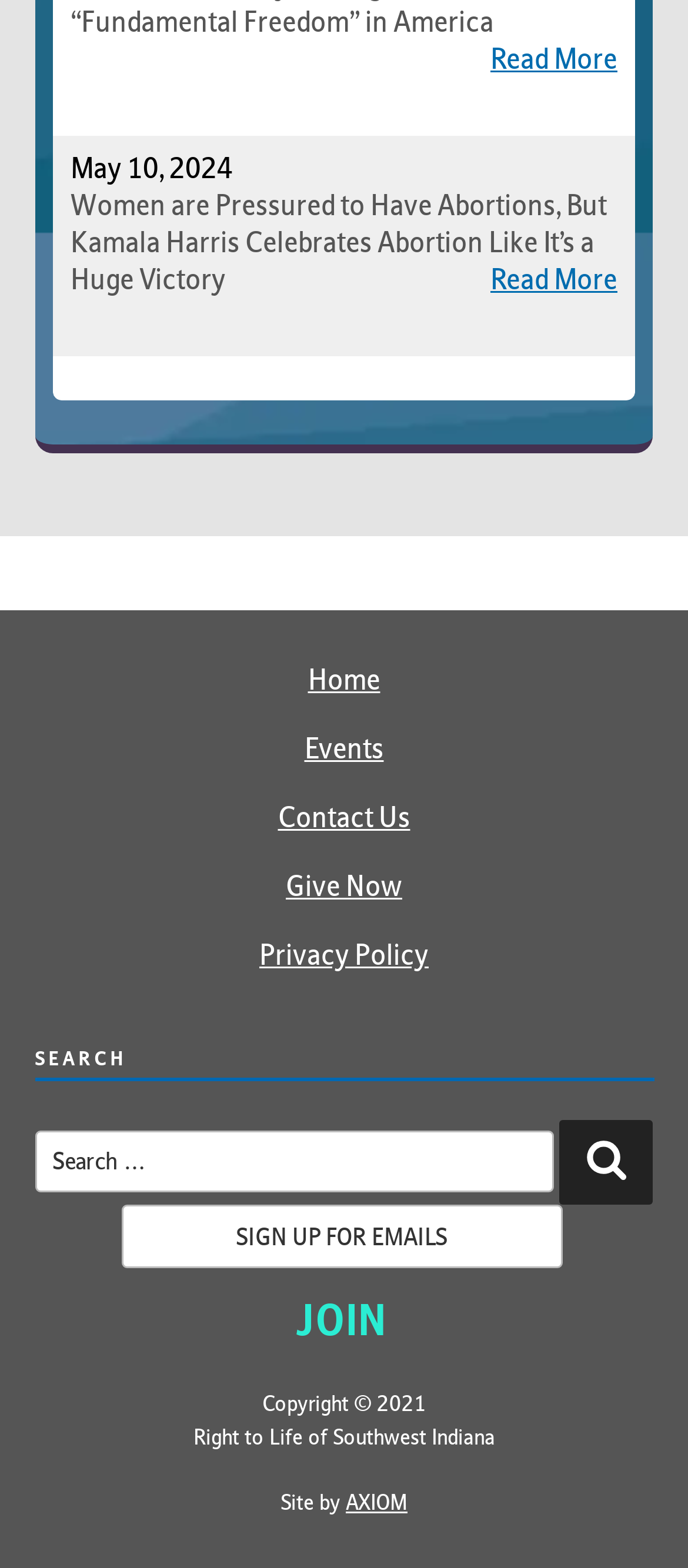Provide a short, one-word or phrase answer to the question below:
How many textboxes are on the webpage?

1